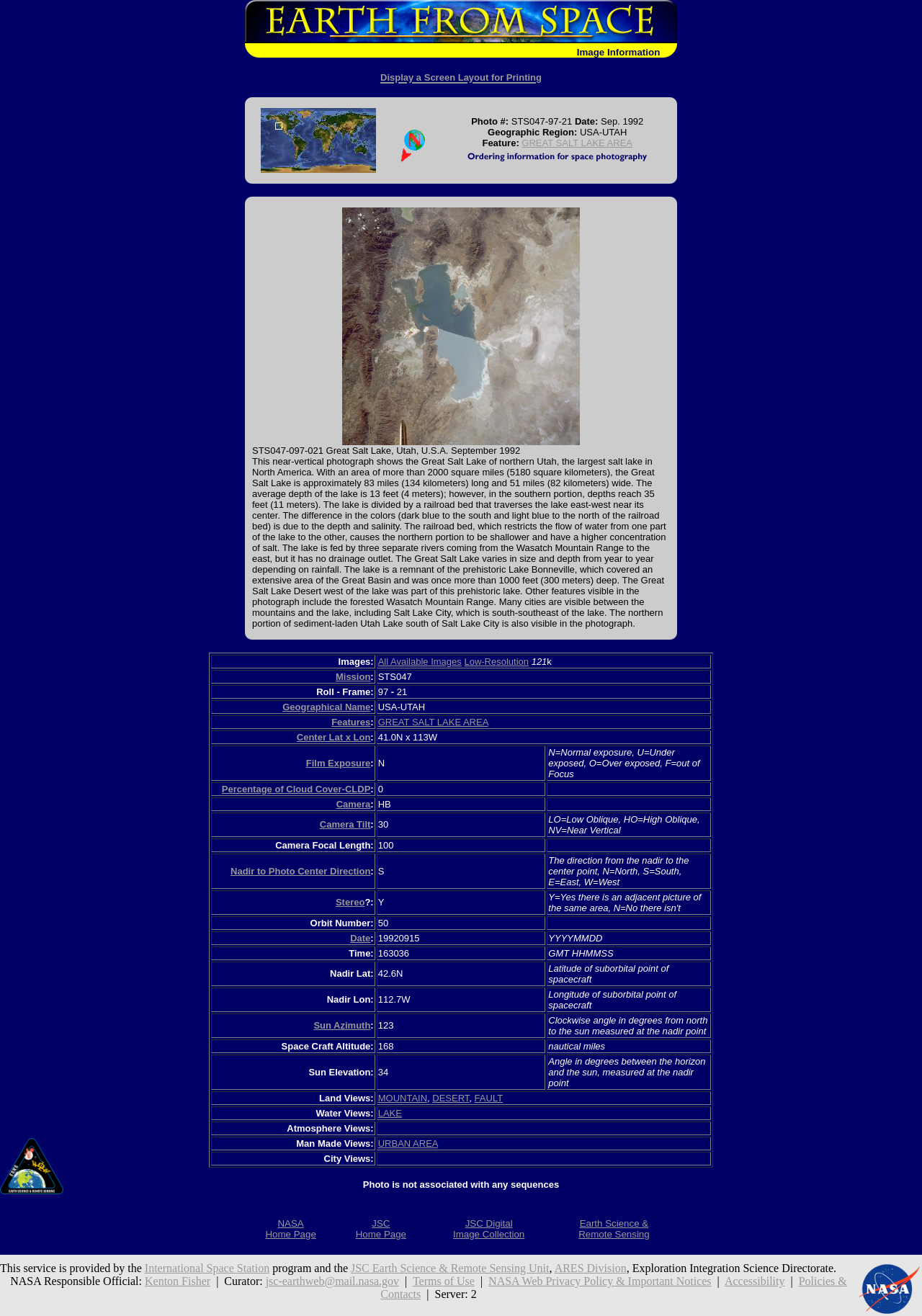Please specify the coordinates of the bounding box for the element that should be clicked to carry out this instruction: "Return to Earth From Space Home". The coordinates must be four float numbers between 0 and 1, formatted as [left, top, right, bottom].

[0.266, 0.0, 0.734, 0.033]